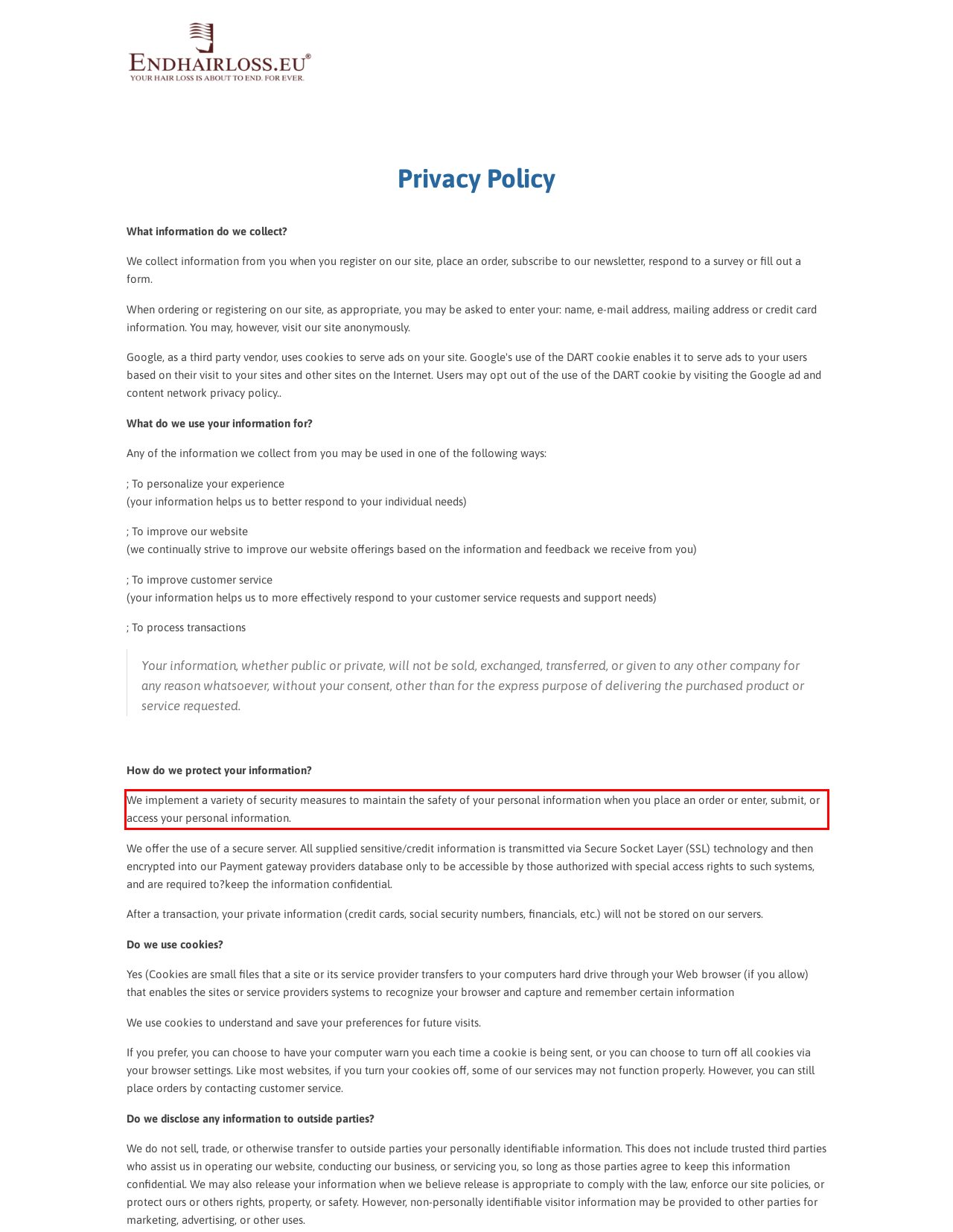You have a webpage screenshot with a red rectangle surrounding a UI element. Extract the text content from within this red bounding box.

We implement a variety of security measures to maintain the safety of your personal information when you place an order or enter, submit, or access your personal information.